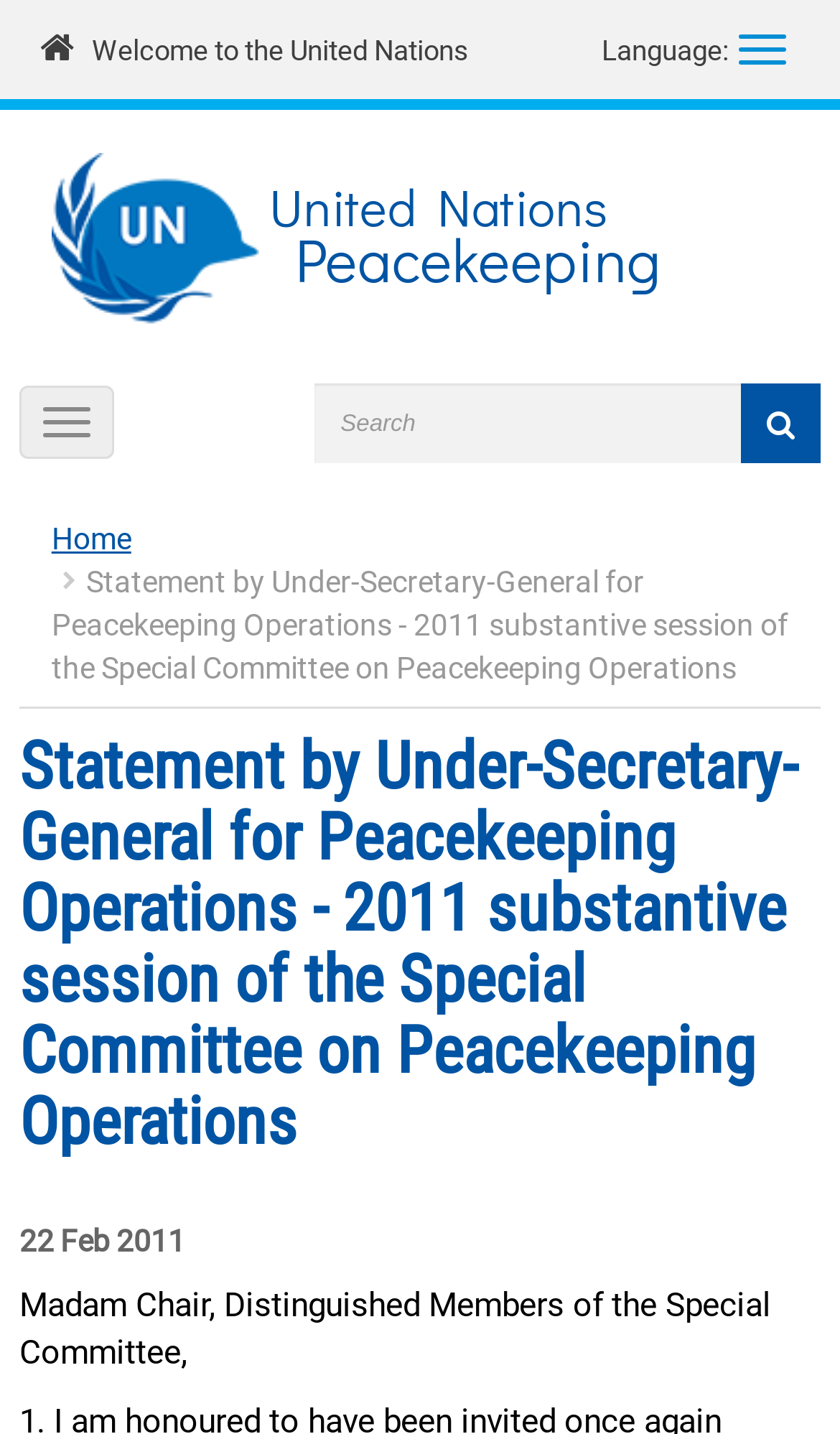What is the purpose of the search form? Examine the screenshot and reply using just one word or a brief phrase.

To search for terms